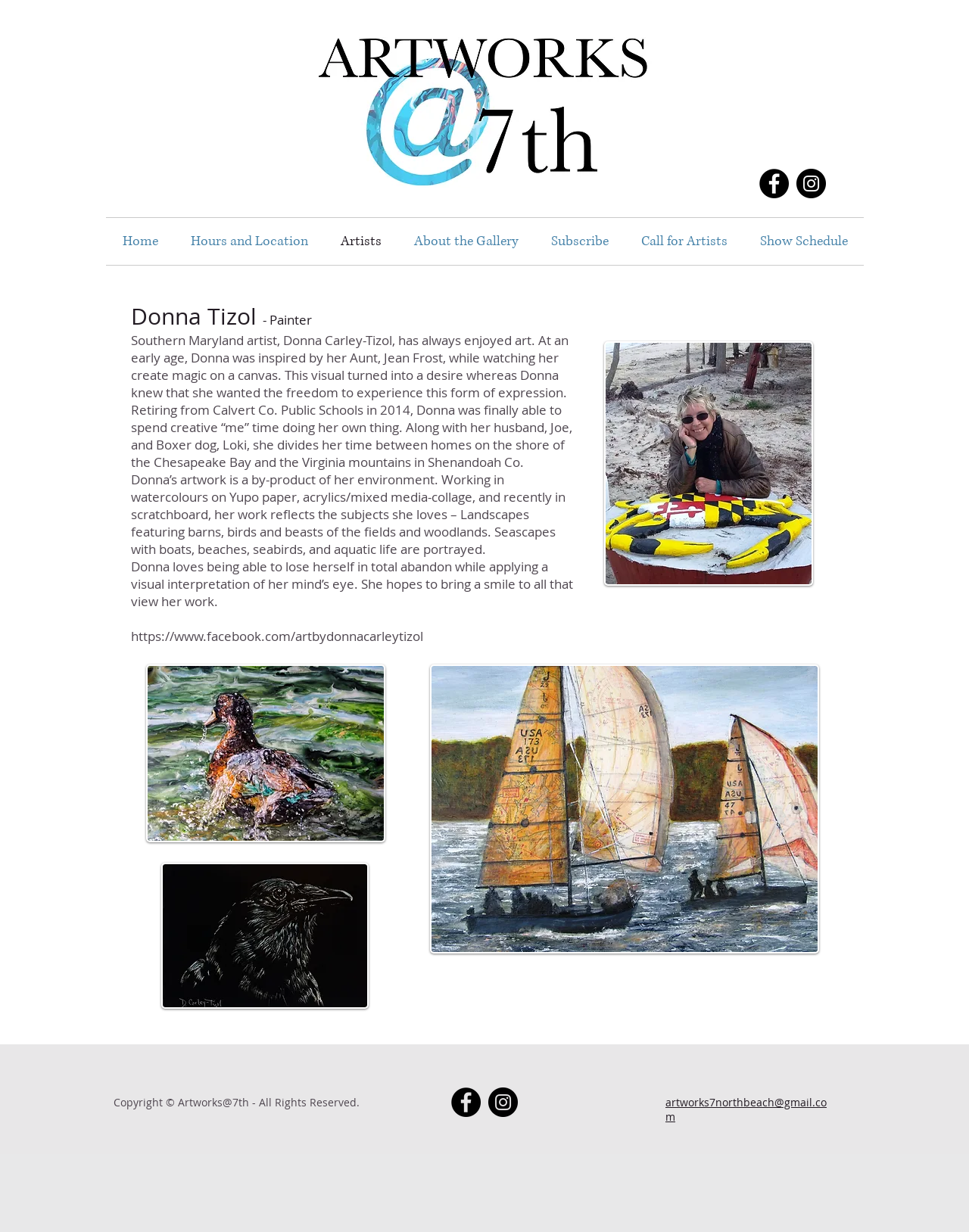What is the name of the artist featured on this webpage?
Refer to the image and offer an in-depth and detailed answer to the question.

The webpage has a heading with the text 'Donna Tizol' and a description that mentions her as a Southern Maryland artist, which suggests that she is the featured artist on this webpage.